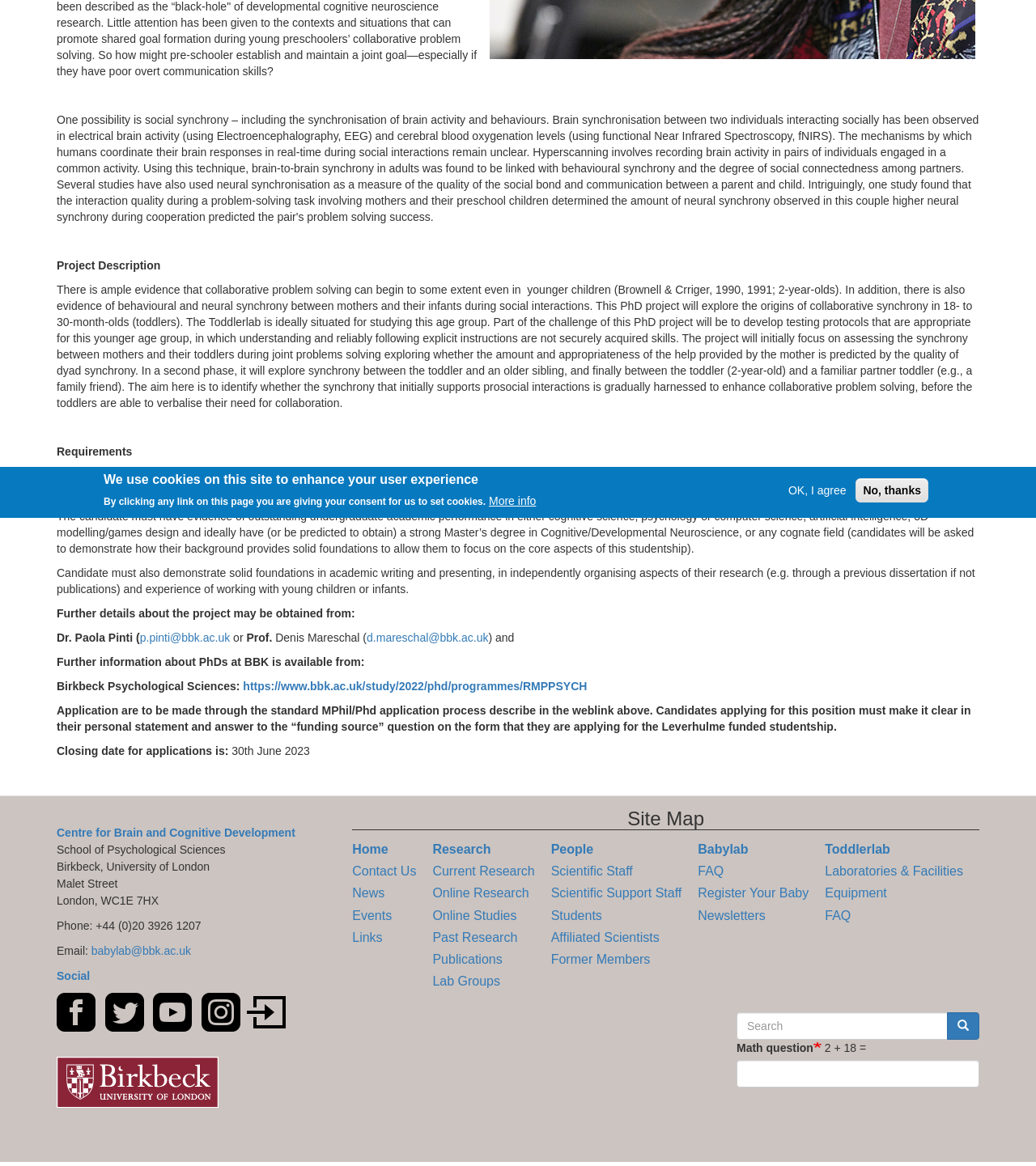Based on the element description "Online Research", predict the bounding box coordinates of the UI element.

[0.418, 0.76, 0.511, 0.772]